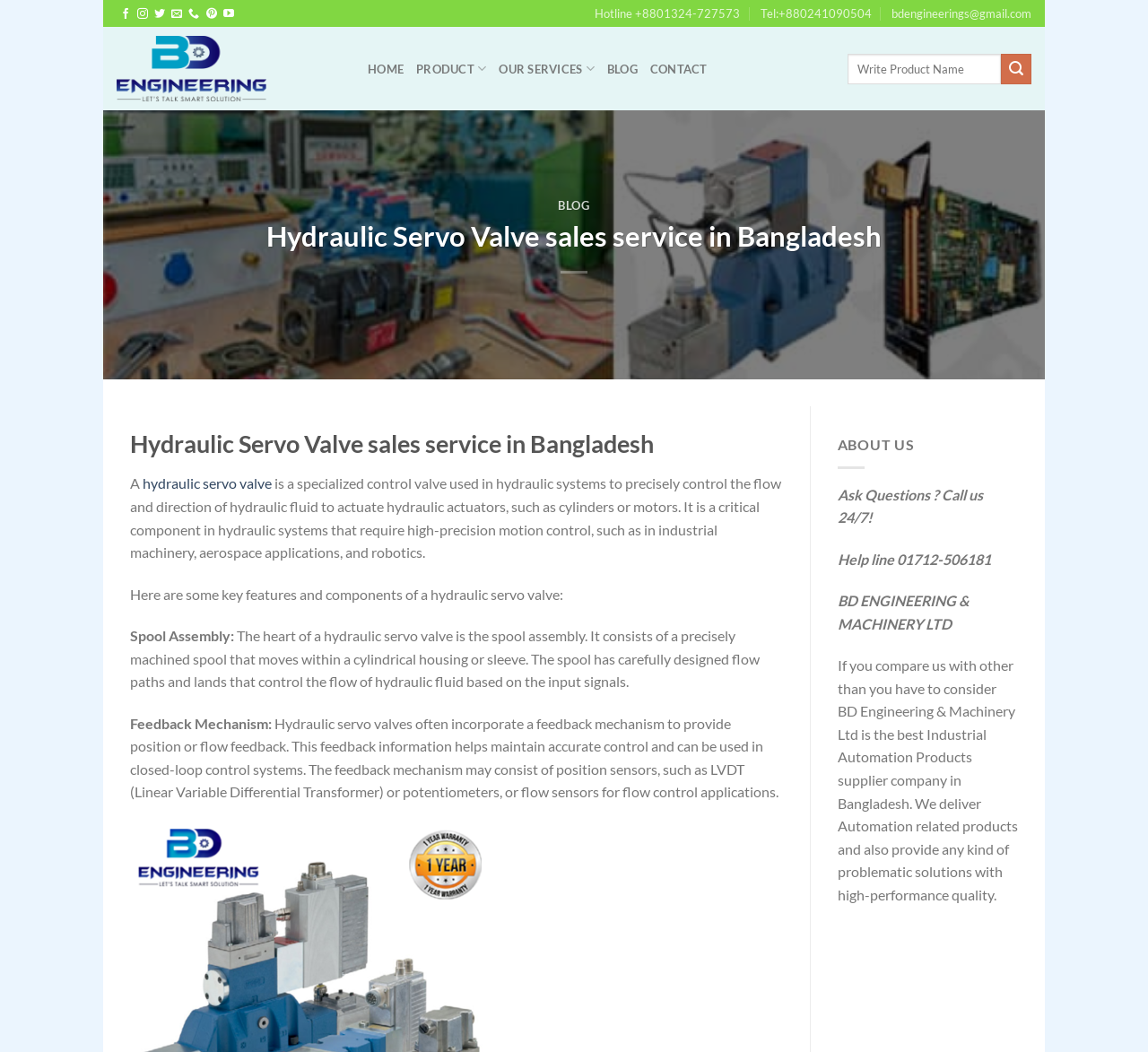Using the element description: "Product", determine the bounding box coordinates for the specified UI element. The coordinates should be four float numbers between 0 and 1, [left, top, right, bottom].

[0.363, 0.048, 0.424, 0.083]